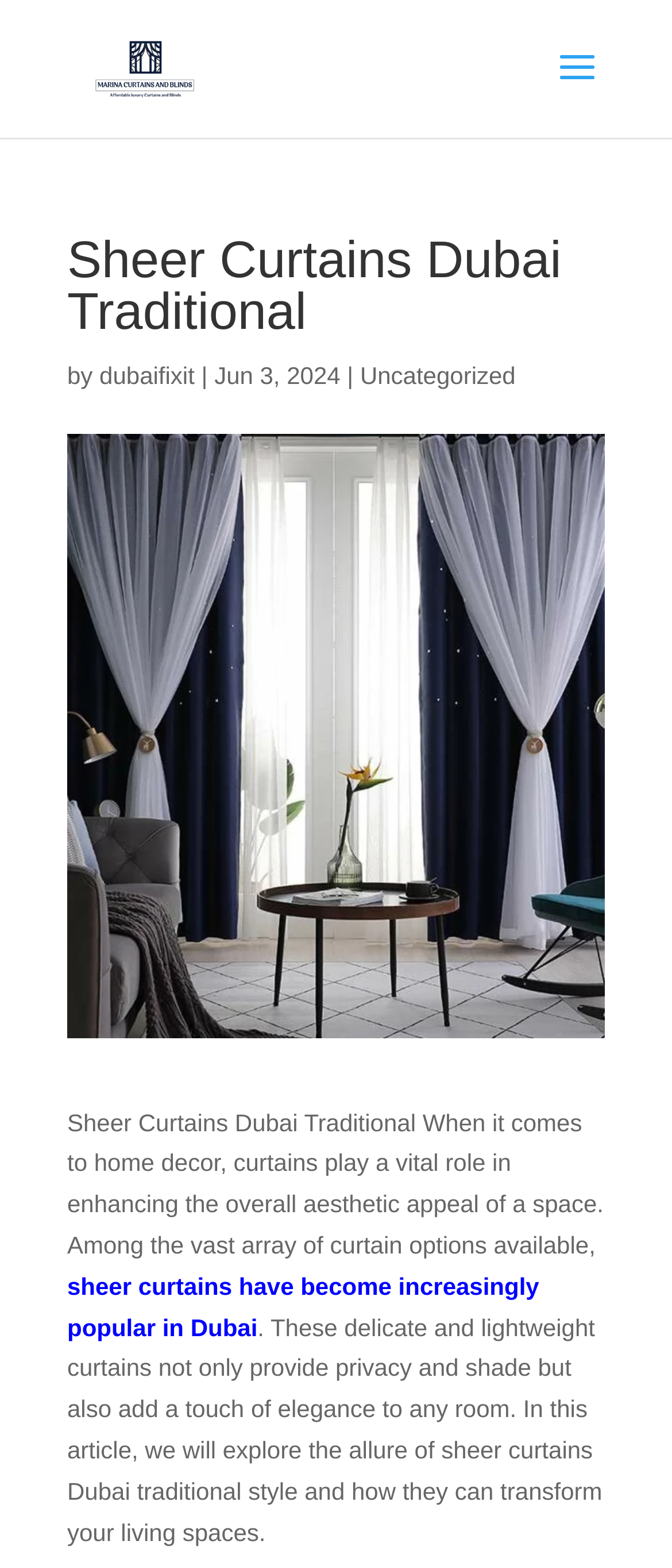Answer the question below using just one word or a short phrase: 
What is the topic of the article?

Sheer Curtains Dubai Traditional